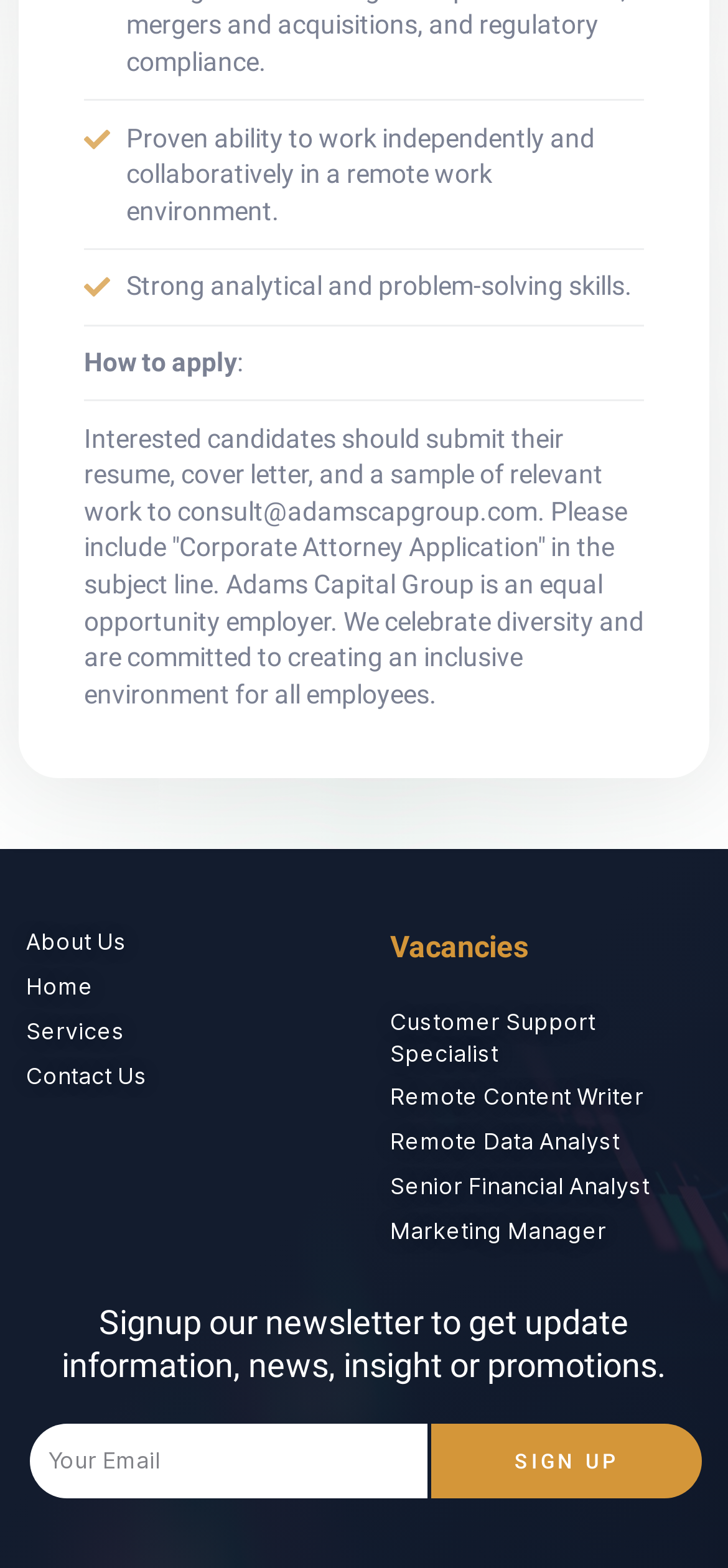Please provide a comprehensive answer to the question based on the screenshot: What is the company's policy on diversity?

The company's policy on diversity is mentioned in the StaticText element with the text 'Adams Capital Group is an equal opportunity employer. We celebrate diversity and are committed to creating an inclusive environment for all employees.' which is located below the job application instructions.